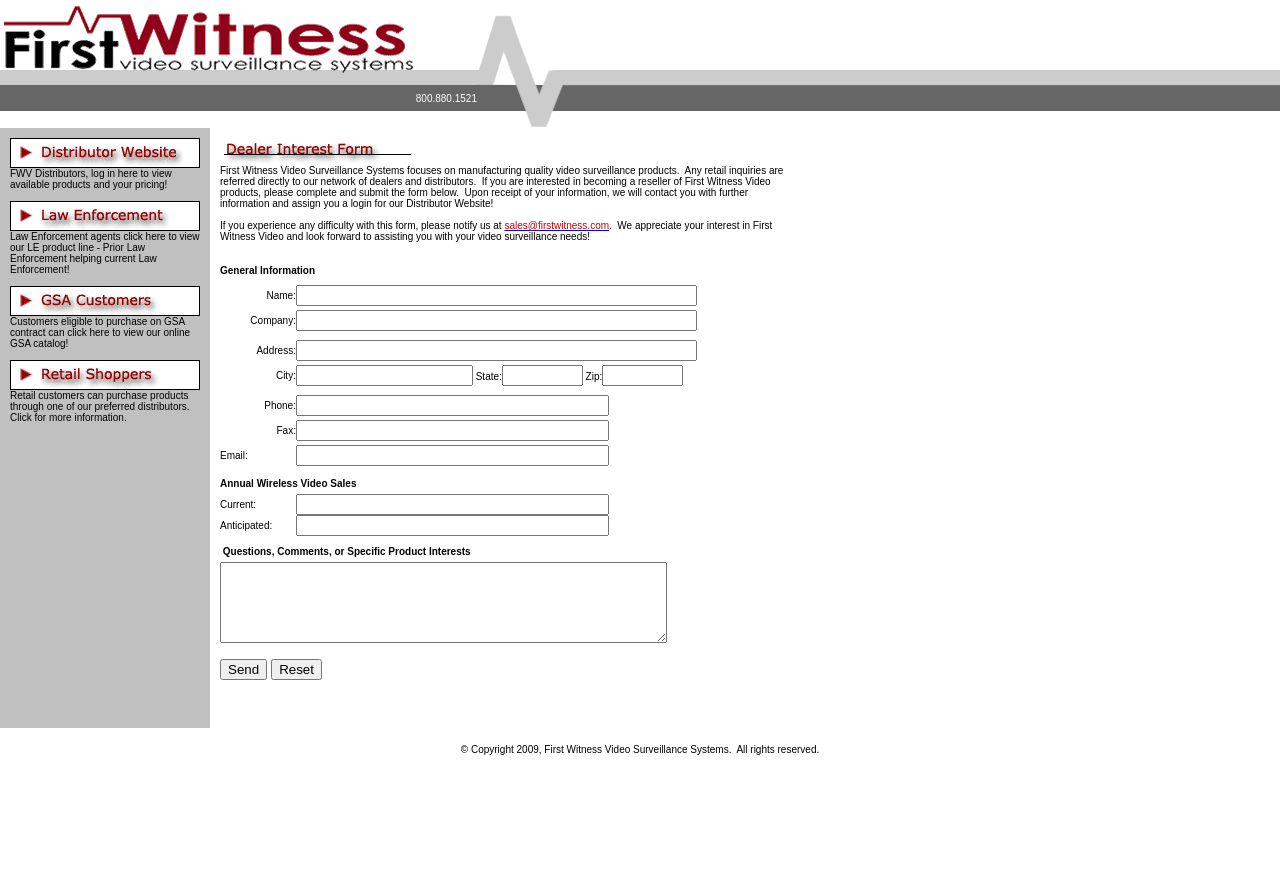Give a one-word or one-phrase response to the question:
What is the contact email for difficulties with the form?

sales@firstwitness.com